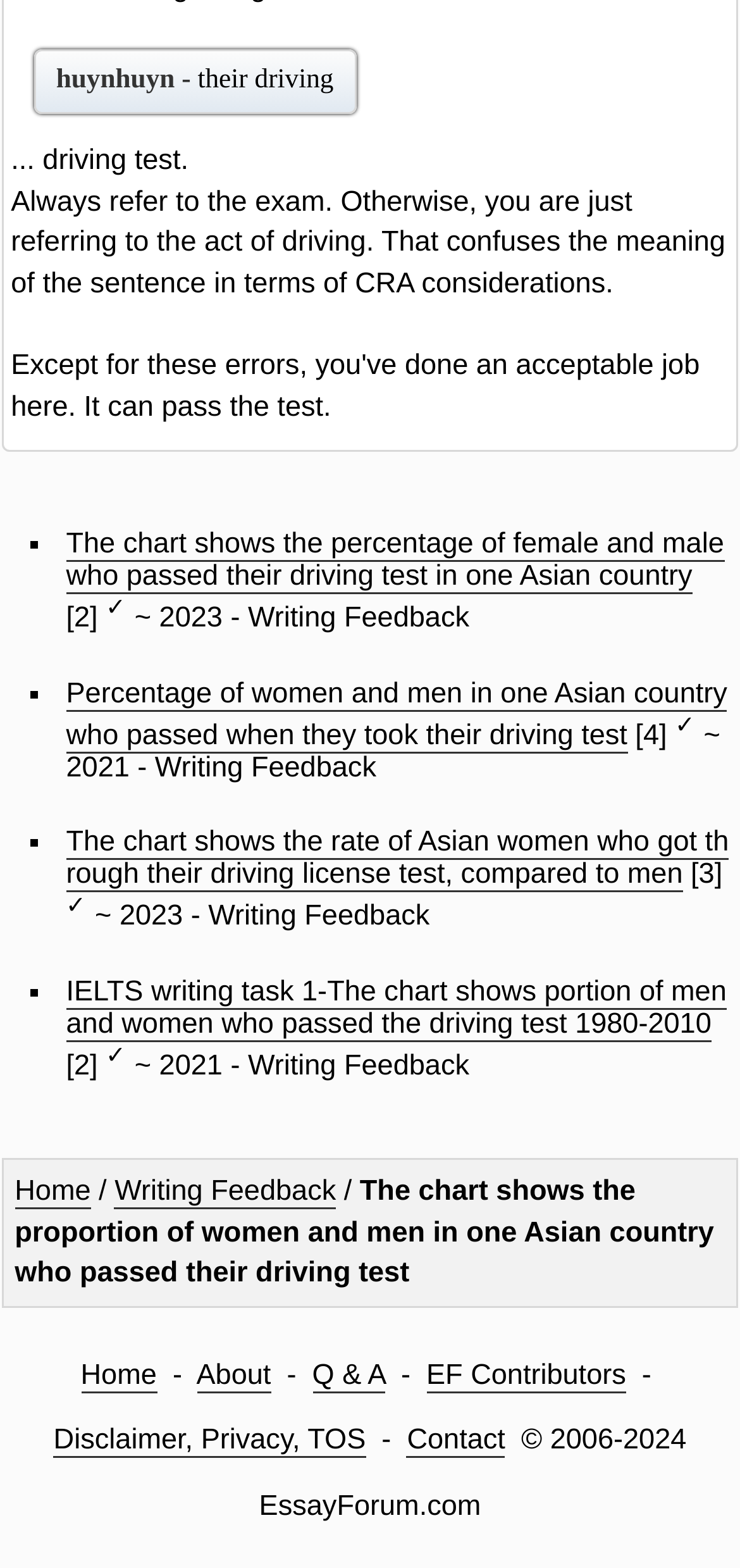What is the topic of the writing feedback?
Please respond to the question thoroughly and include all relevant details.

The topic of the writing feedback is about the driving test, as indicated by the text 'The chart shows the percentage of female and male who passed their driving test in one Asian country' and other similar texts.